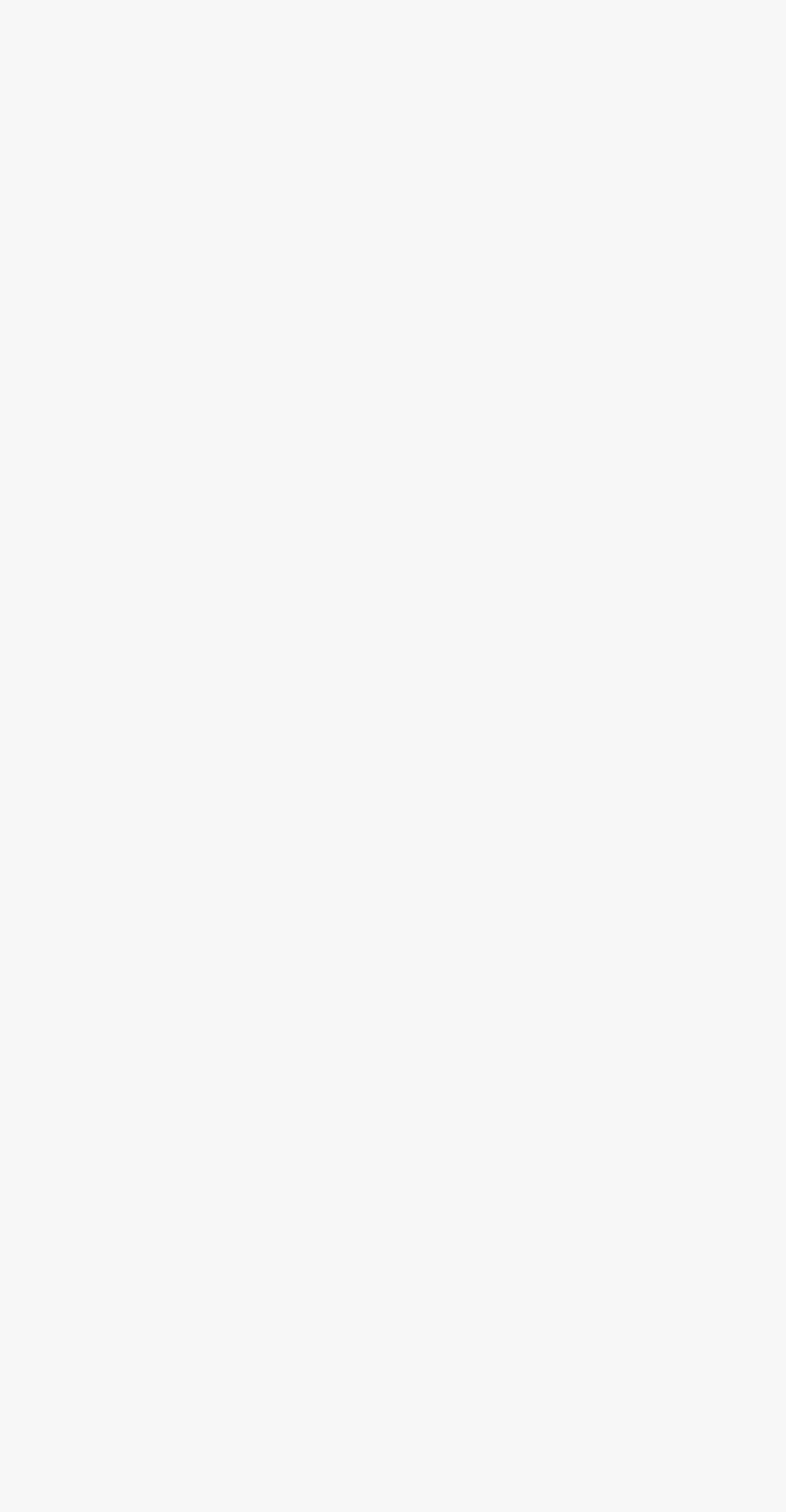Identify the bounding box coordinates of the area you need to click to perform the following instruction: "Download eBooks and audiobooks".

[0.14, 0.0, 0.86, 0.028]